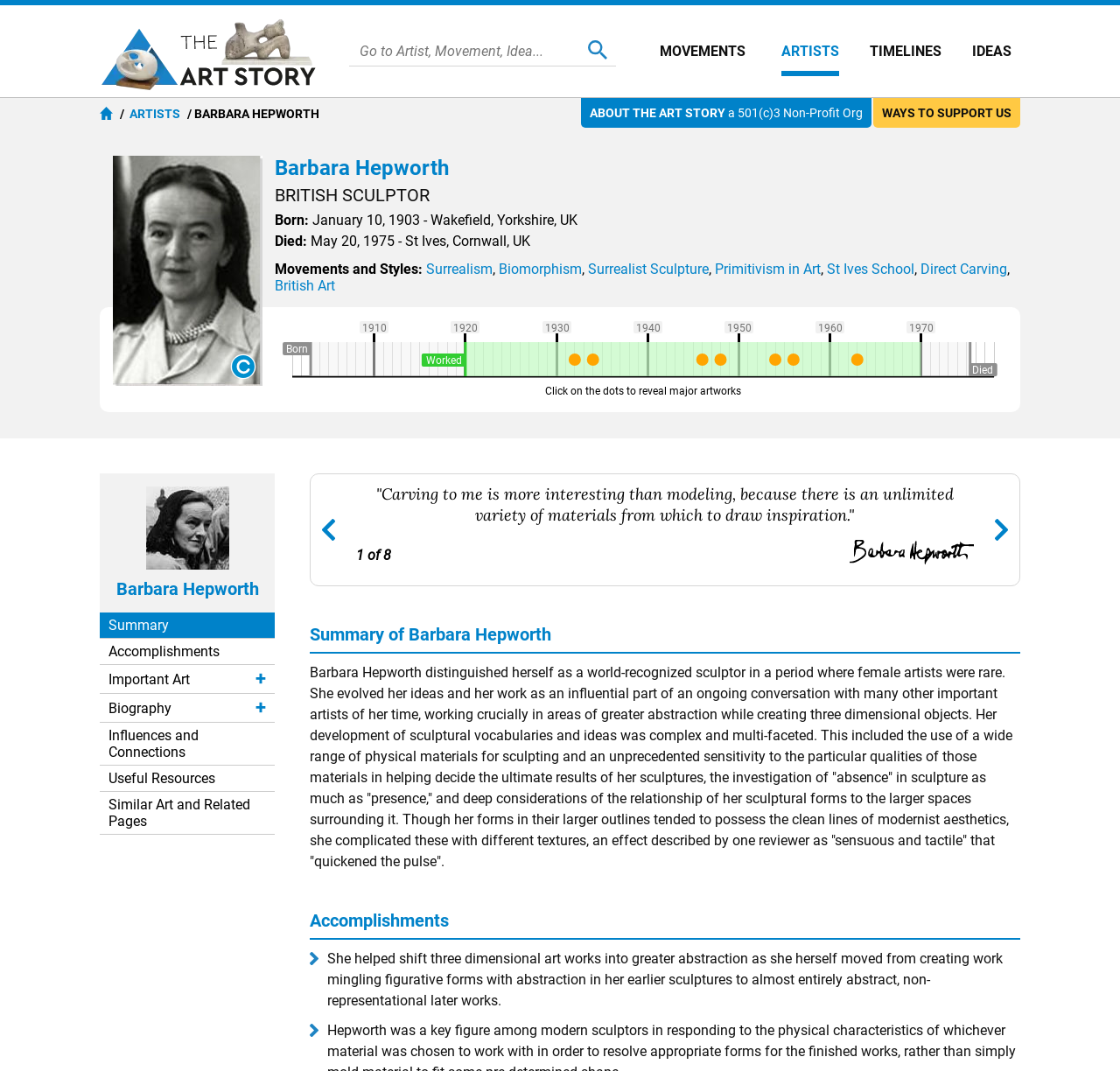Determine the bounding box coordinates of the target area to click to execute the following instruction: "Search The Art Story."

[0.32, 0.038, 0.498, 0.057]